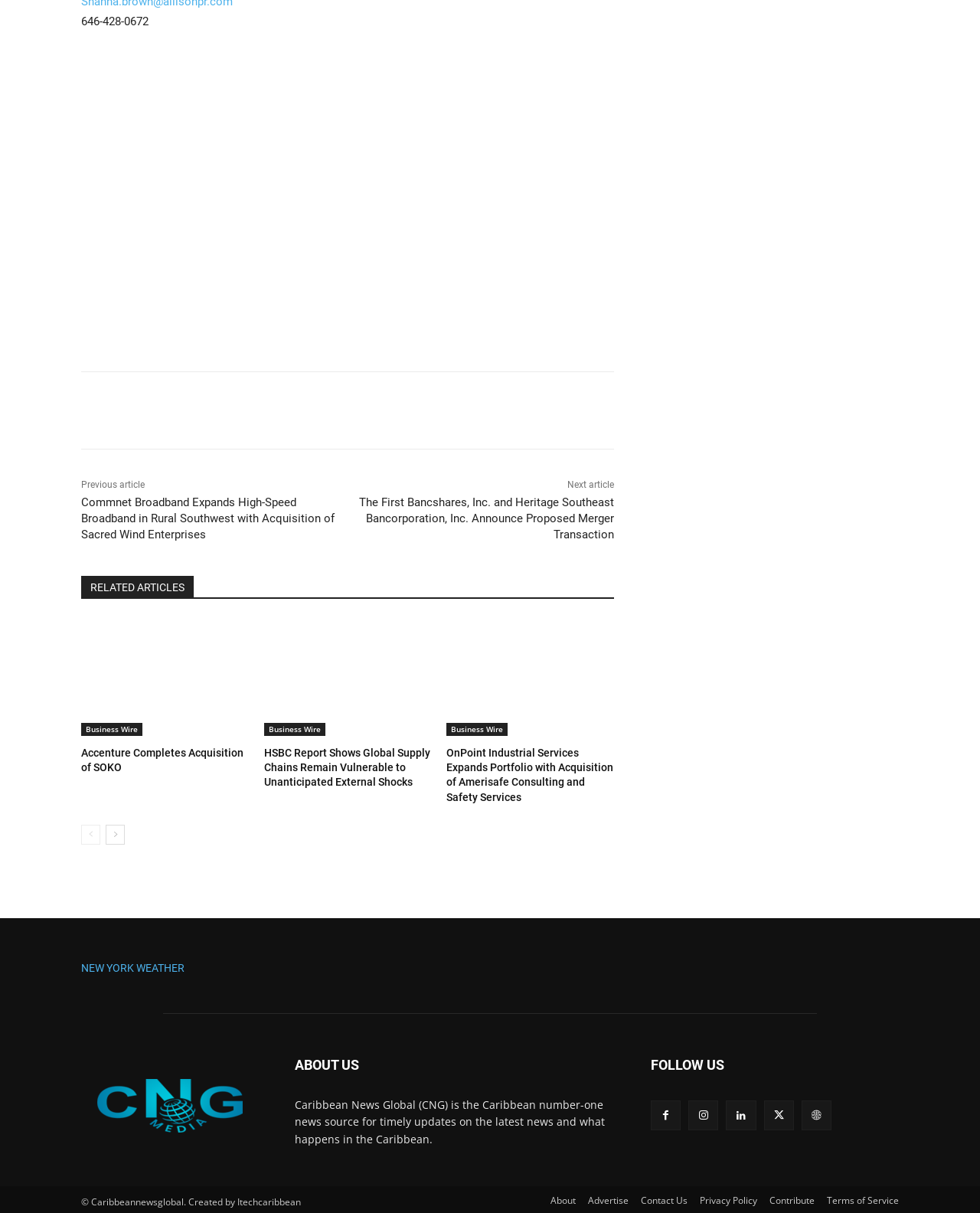Please specify the bounding box coordinates of the area that should be clicked to accomplish the following instruction: "Read the previous article". The coordinates should consist of four float numbers between 0 and 1, i.e., [left, top, right, bottom].

[0.083, 0.395, 0.148, 0.404]